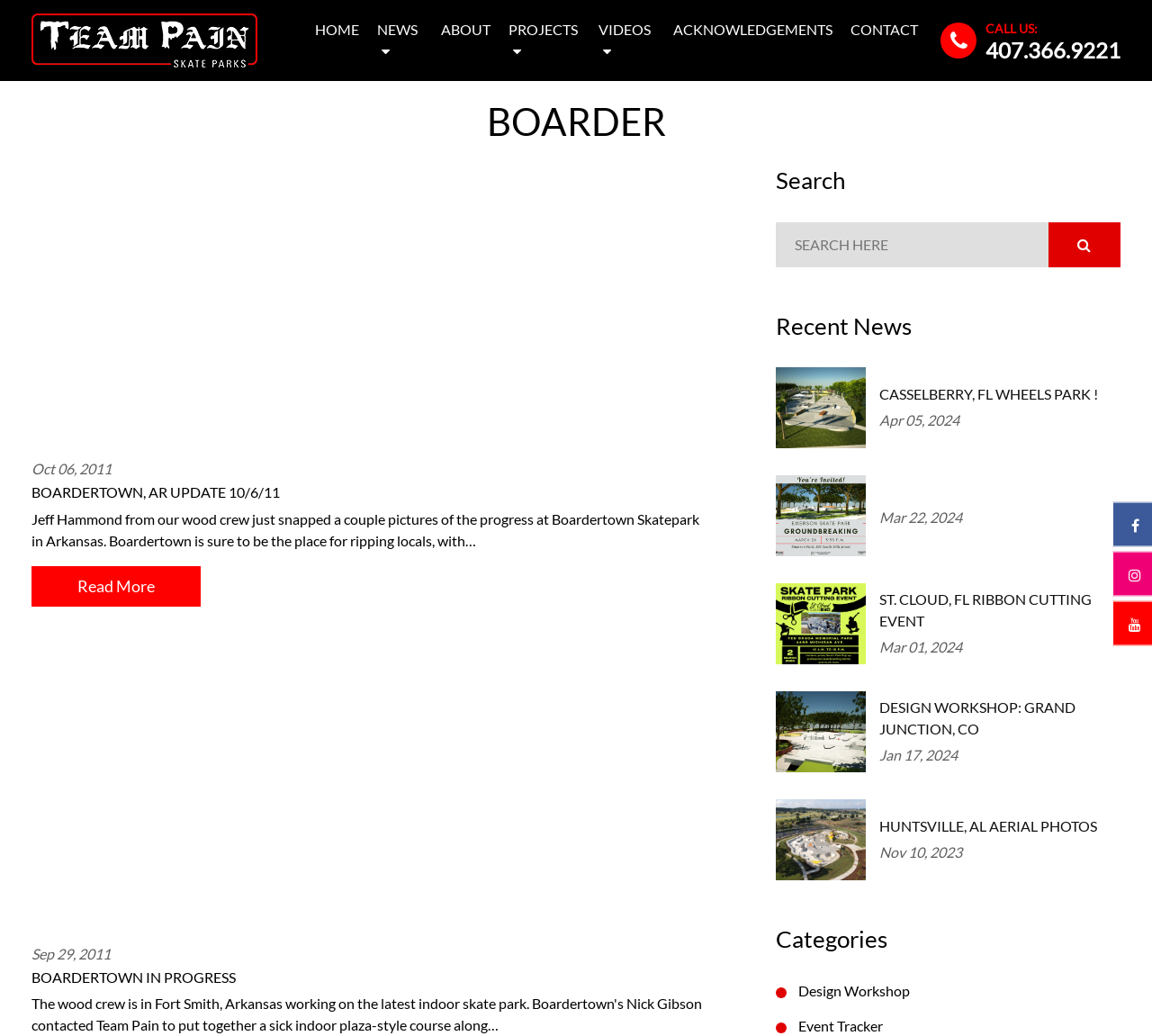What is the title of the first news article?
Refer to the screenshot and deliver a thorough answer to the question presented.

I found the title of the first news article by looking at the heading element with the text 'BOARDERTOWN, AR UPDATE 10/6/11' which is located below the 'BOARDER' heading.